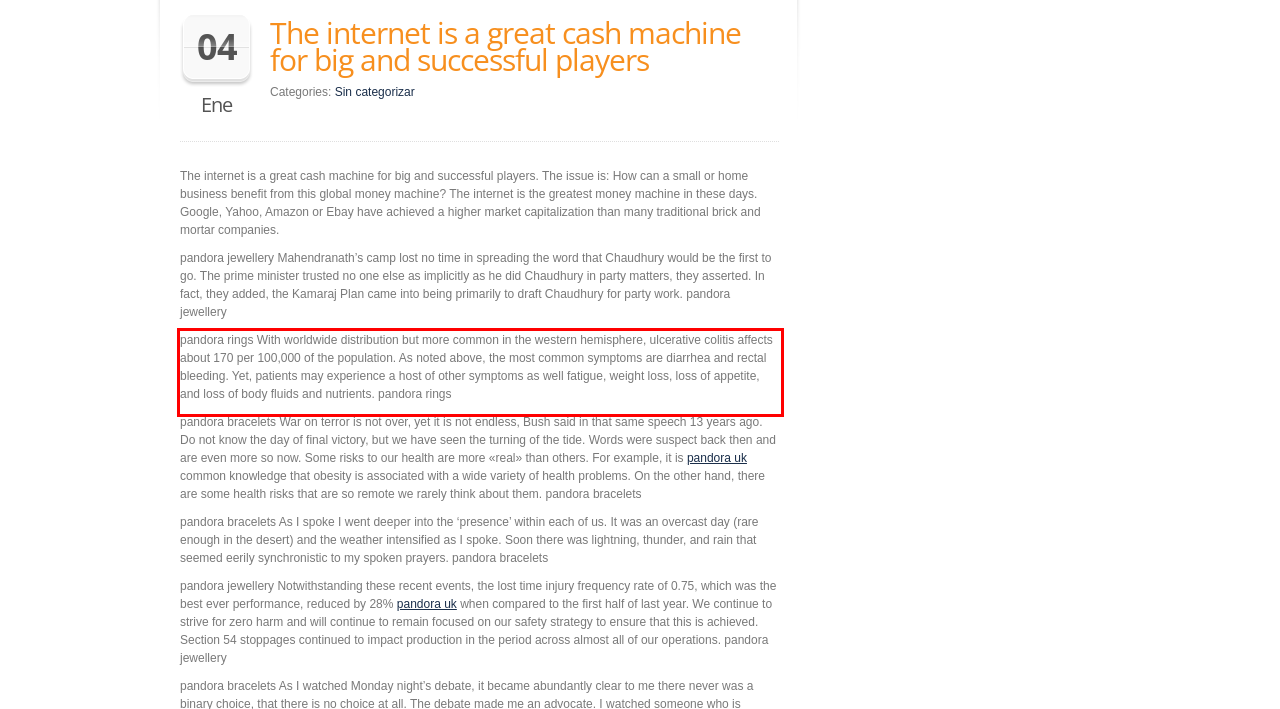Please identify and extract the text content from the UI element encased in a red bounding box on the provided webpage screenshot.

pandora rings With worldwide distribution but more common in the western hemisphere, ulcerative colitis affects about 170 per 100,000 of the population. As noted above, the most common symptoms are diarrhea and rectal bleeding. Yet, patients may experience a host of other symptoms as well fatigue, weight loss, loss of appetite, and loss of body fluids and nutrients. pandora rings